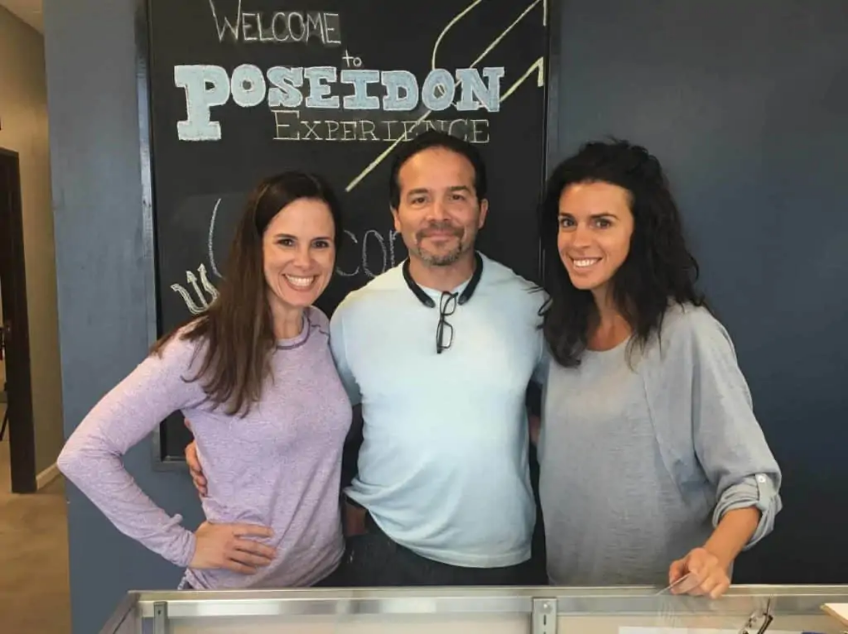Respond to the question with just a single word or phrase: 
What is written on the chalkboard?

Welcome to the Poseidon Experience